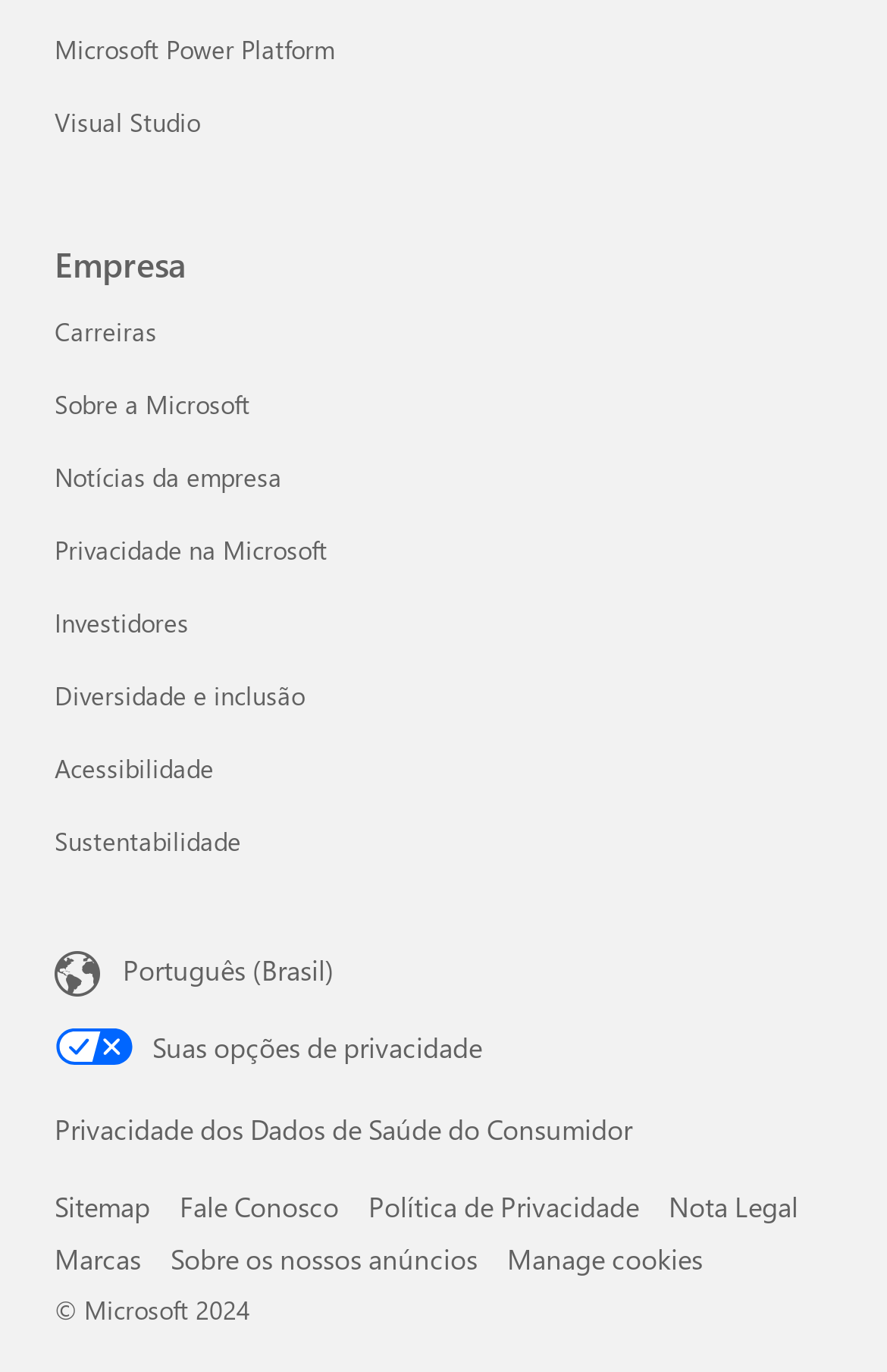Please find the bounding box coordinates of the element that must be clicked to perform the given instruction: "Contact us". The coordinates should be four float numbers from 0 to 1, i.e., [left, top, right, bottom].

[0.203, 0.866, 0.382, 0.892]